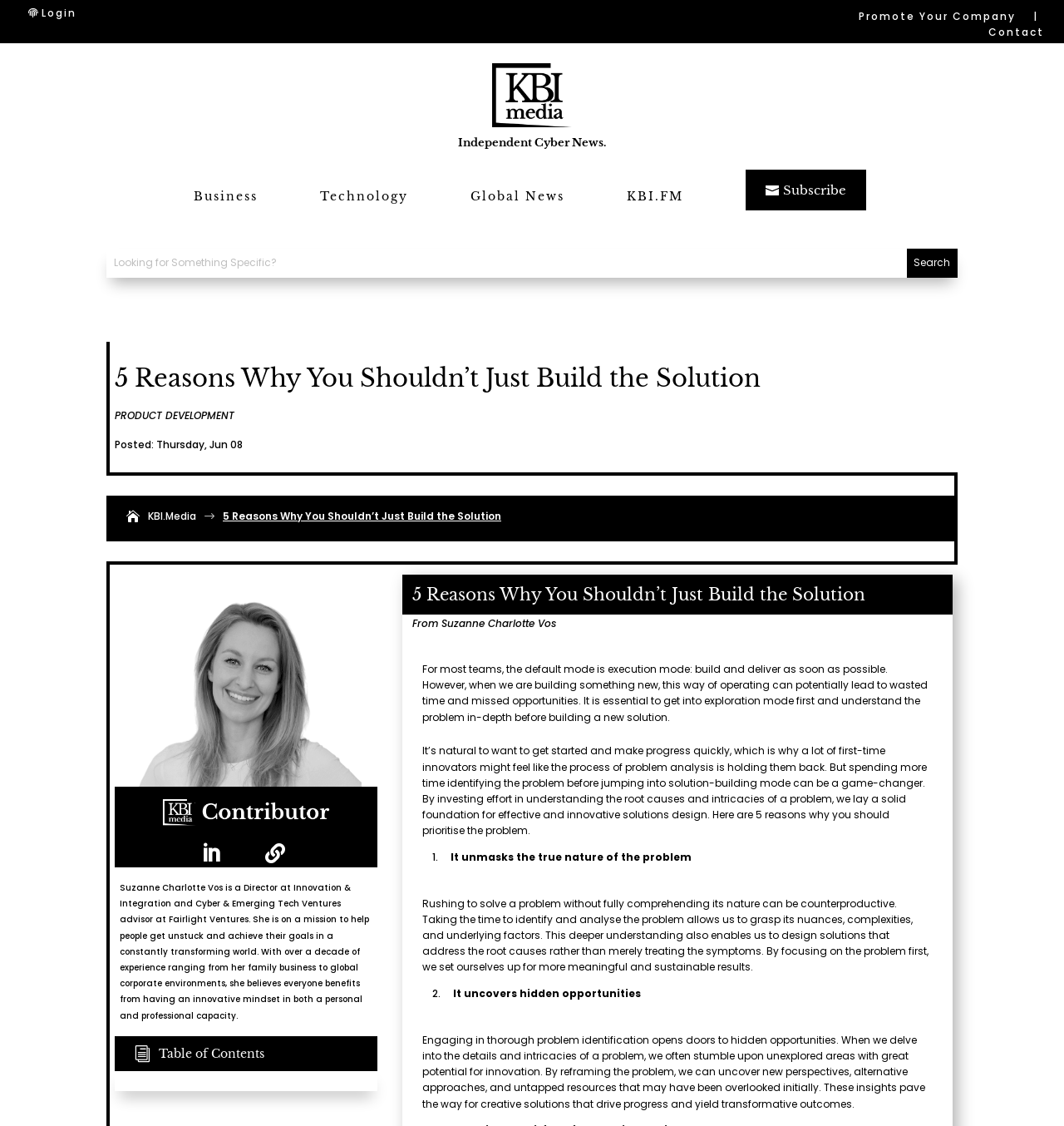Given the element description, predict the bounding box coordinates in the format (top-left x, top-left y, bottom-right x, bottom-right y). Make sure all values are between 0 and 1. Here is the element description: Suzanne Charlotte Vos

[0.415, 0.547, 0.523, 0.56]